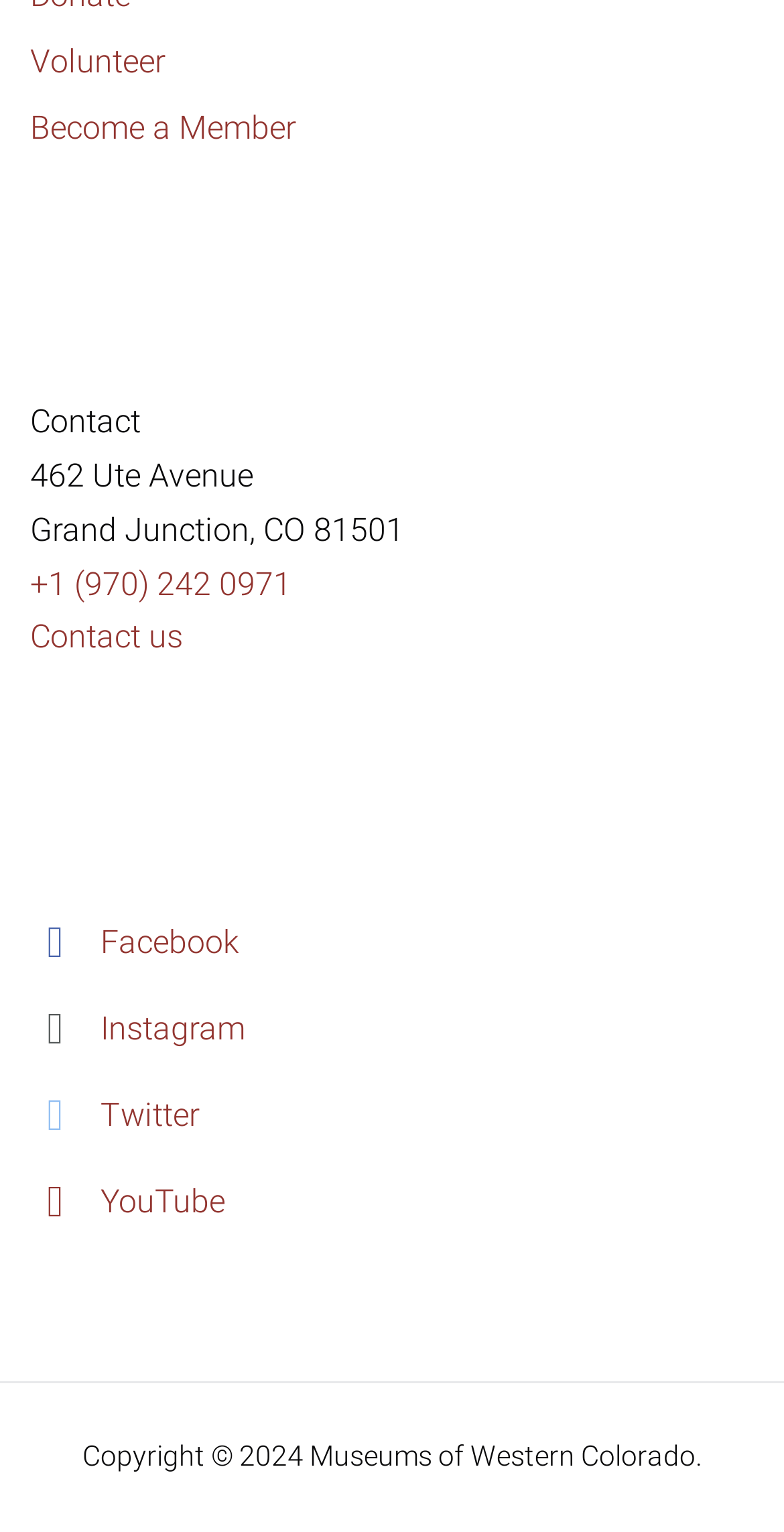What social media platforms are linked?
Based on the image, answer the question with as much detail as possible.

I found the social media links by looking at the link elements with icon descriptions under the second complementary section, which indicate the presence of Facebook, Instagram, Twitter, and YouTube links.